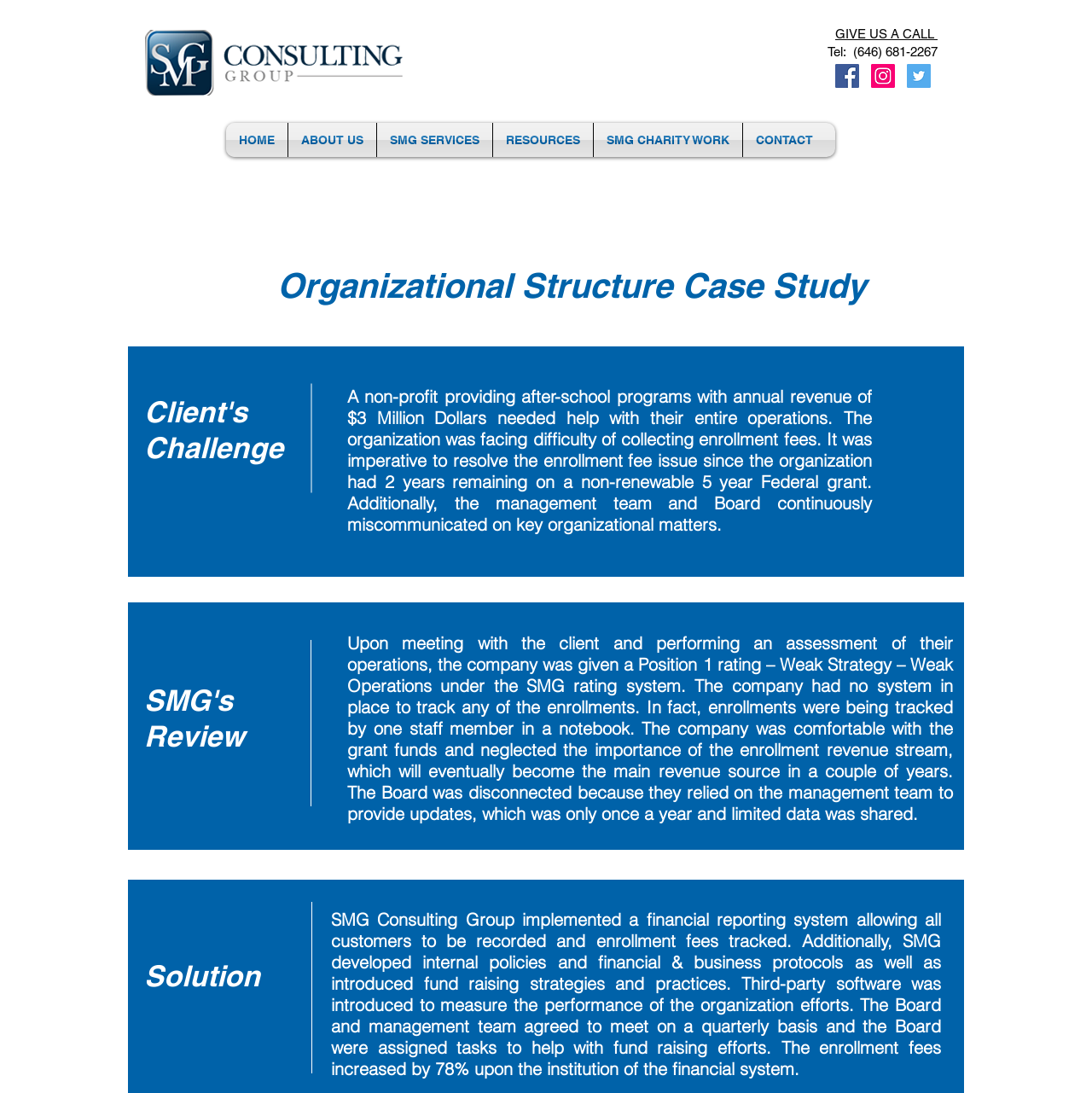Answer this question in one word or a short phrase: What was the result of implementing the financial reporting system?

Enrollment fees increased by 78%